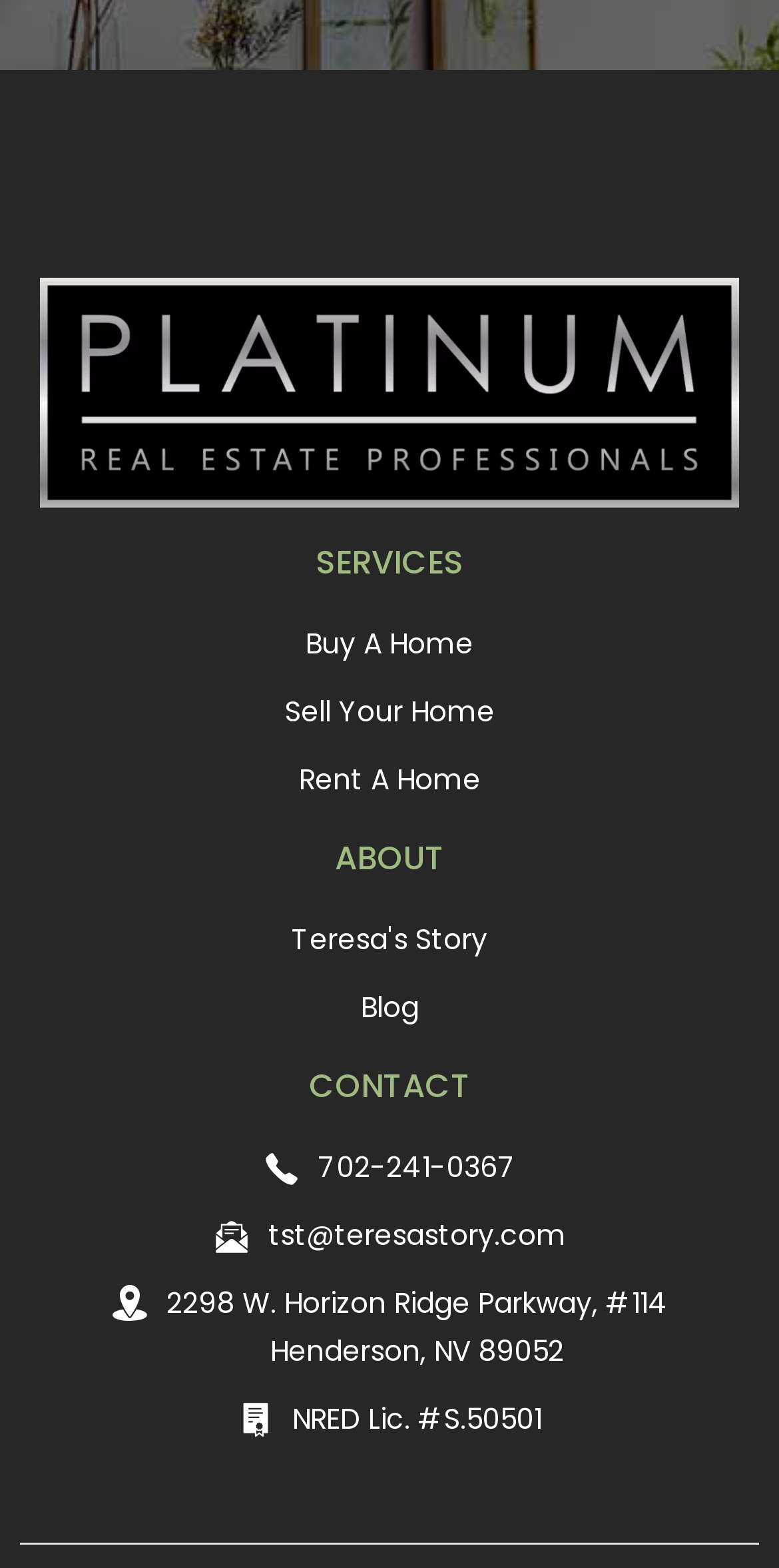Locate the bounding box of the UI element based on this description: "Teresa's Story". Provide four float numbers between 0 and 1 as [left, top, right, bottom].

[0.051, 0.584, 0.949, 0.614]